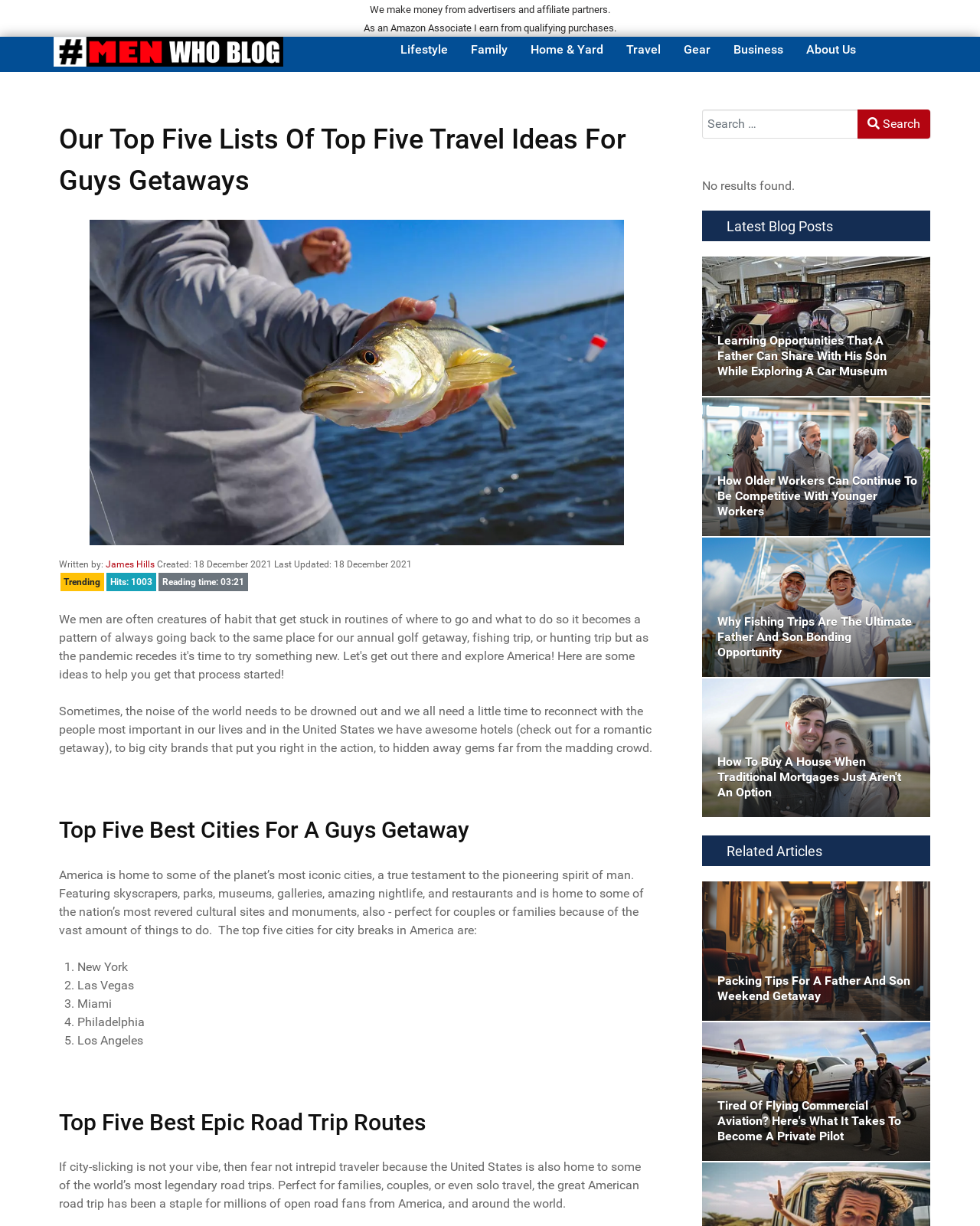Give a one-word or short phrase answer to the question: 
How many cities are recommended for a guys getaway?

5